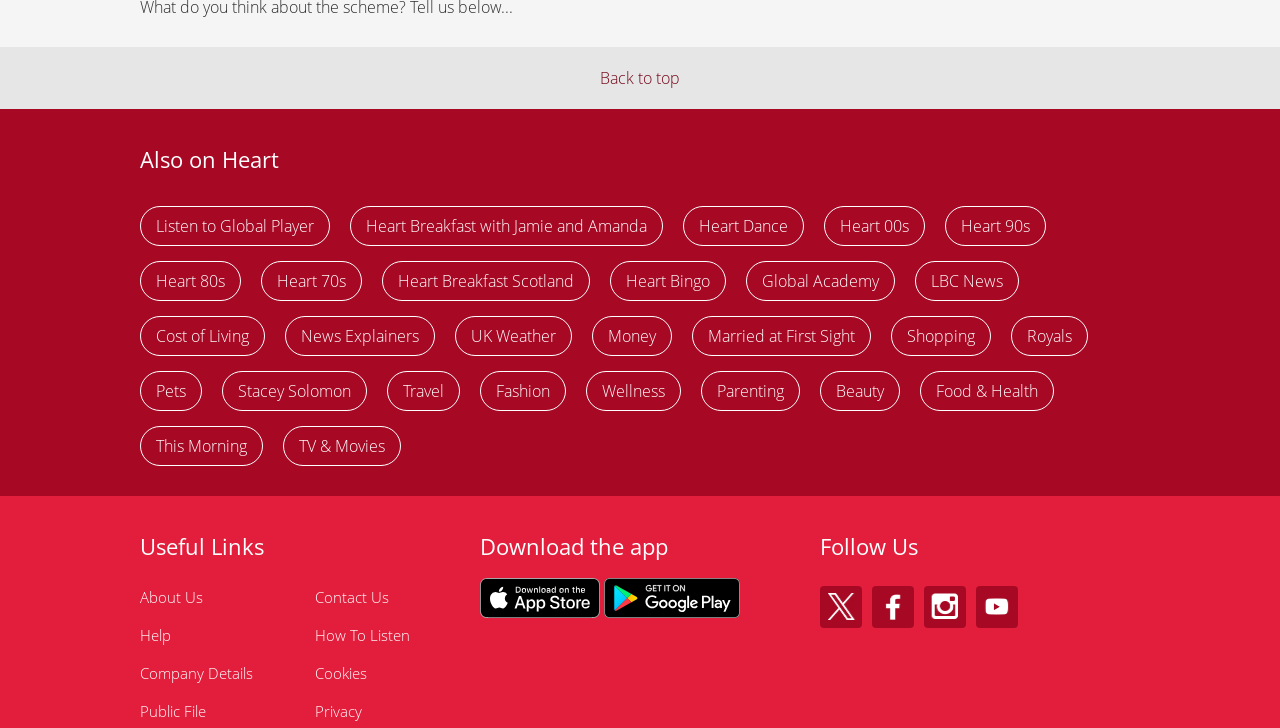Please look at the image and answer the question with a detailed explanation: What can be downloaded from the webpage?

The webpage has a section 'Download the app' with links to 'Get it on the app store' and 'Get it on Google Play', which suggests that the app can be downloaded from the webpage.